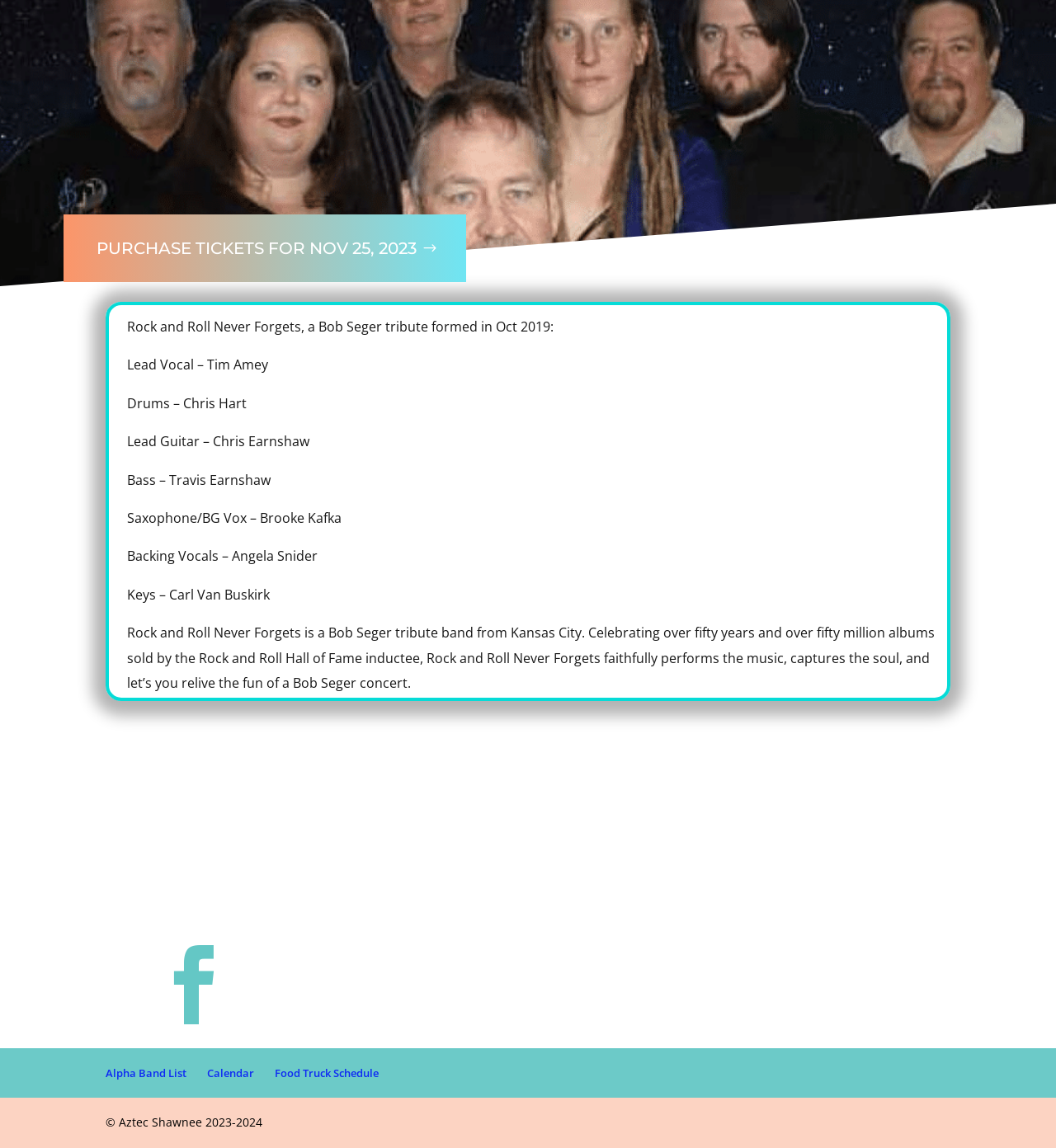Bounding box coordinates are given in the format (top-left x, top-left y, bottom-right x, bottom-right y). All values should be floating point numbers between 0 and 1. Provide the bounding box coordinate for the UI element described as: Calendar

[0.196, 0.928, 0.241, 0.941]